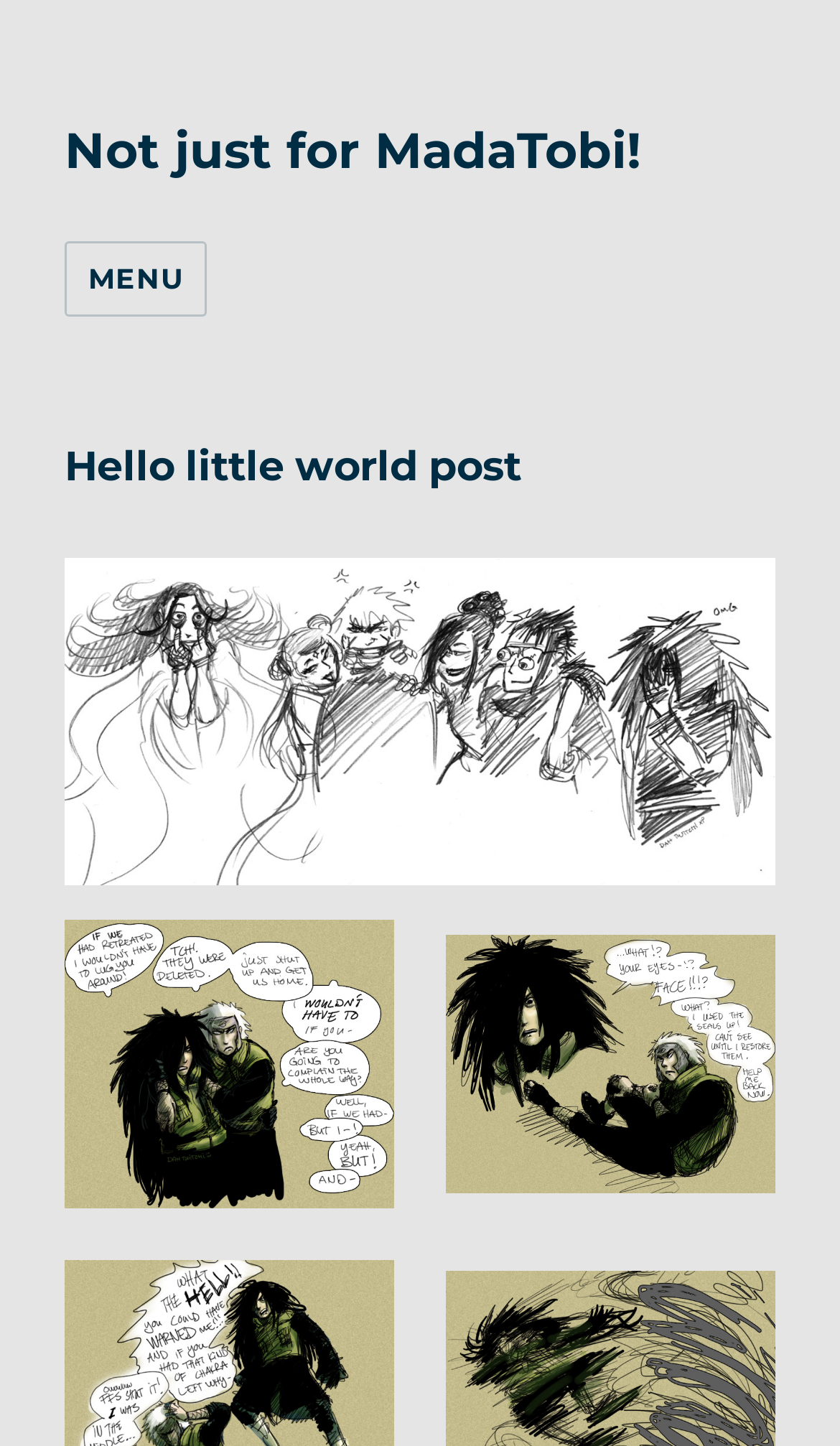Answer the question in a single word or phrase:
What is the text of the link?

Not just for MadaTobi!